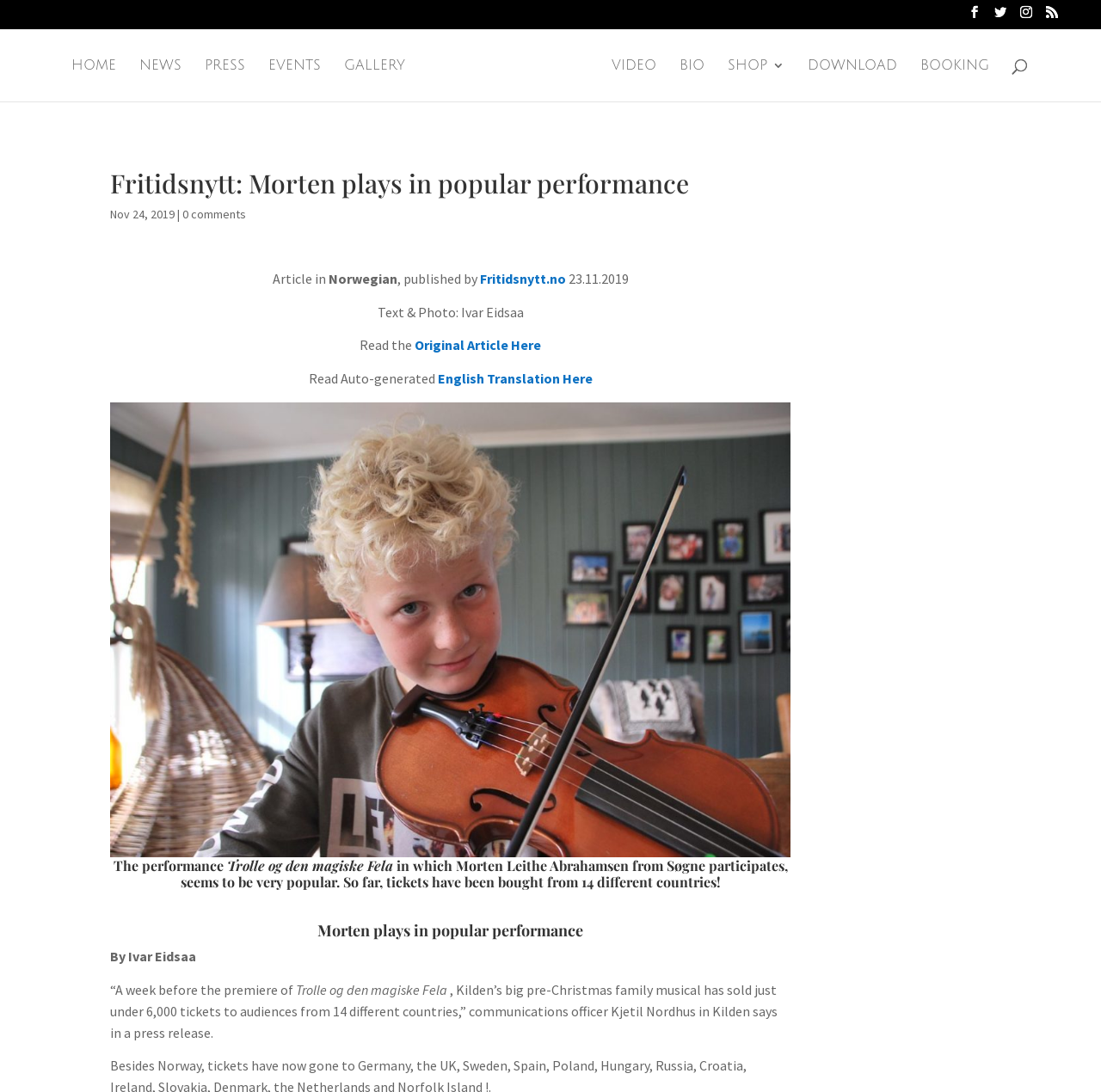Locate the bounding box coordinates of the clickable region necessary to complete the following instruction: "learn more about Kays Ark". Provide the coordinates in the format of four float numbers between 0 and 1, i.e., [left, top, right, bottom].

None